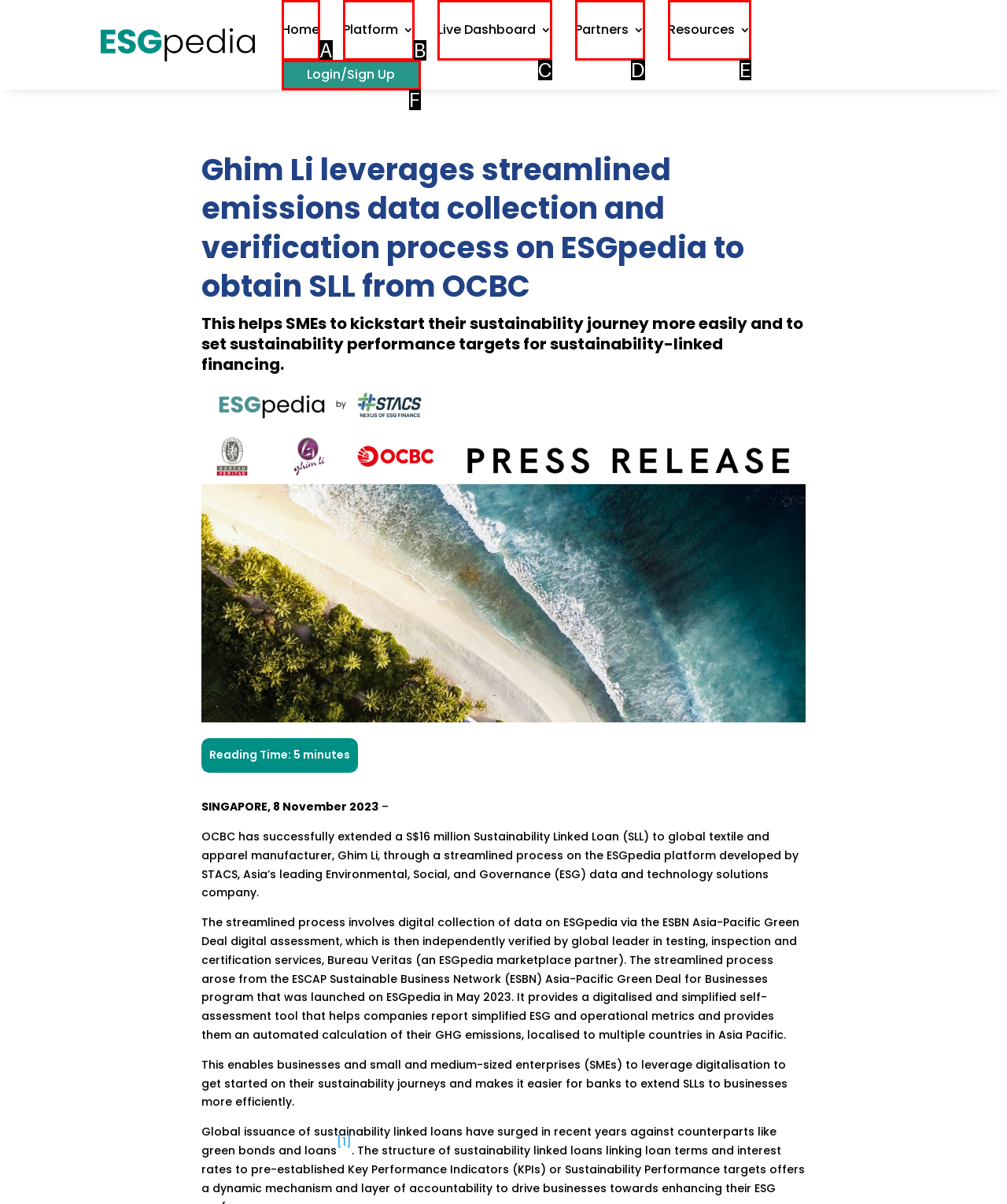Identify the HTML element that best matches the description: Resources. Provide your answer by selecting the corresponding letter from the given options.

E